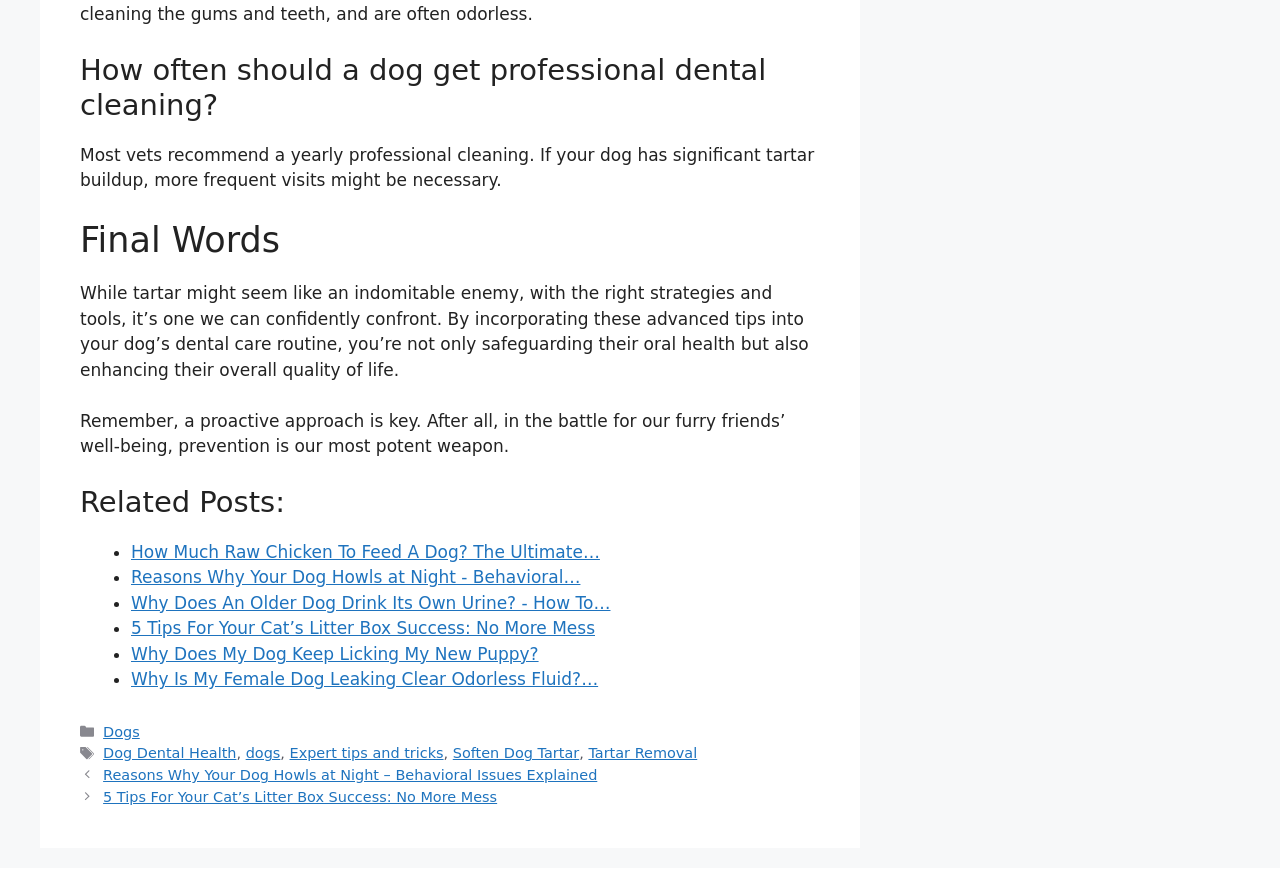Please look at the image and answer the question with a detailed explanation: What is the last sentence of the final words section?

The final words section is headed by the 'Final Words' heading, and the last sentence of this section is 'Remember, a proactive approach is key. After all, in the battle for our furry friends’ well-being, prevention is our most potent weapon.'